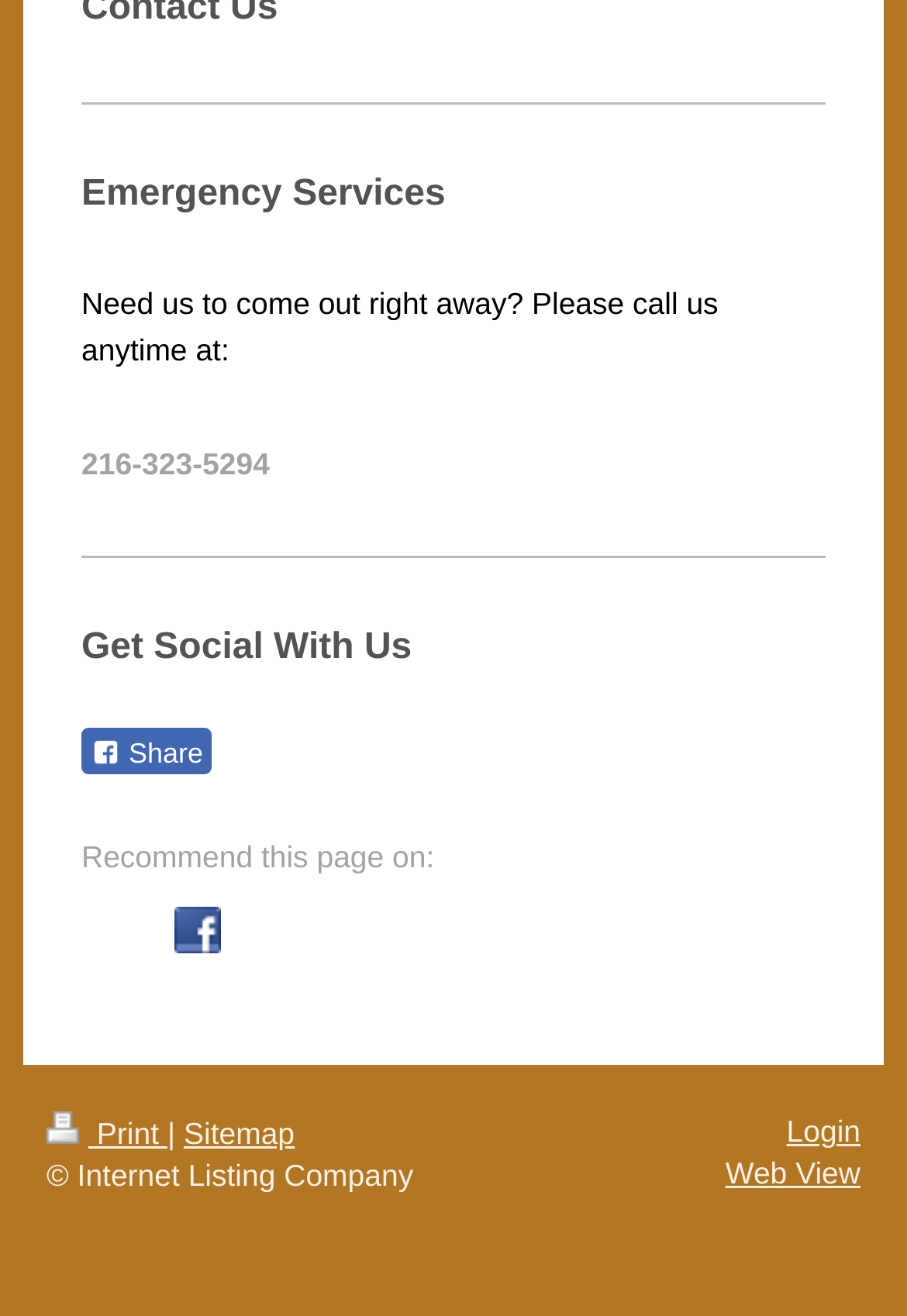How many social media platforms are listed?
Give a single word or phrase as your answer by examining the image.

1